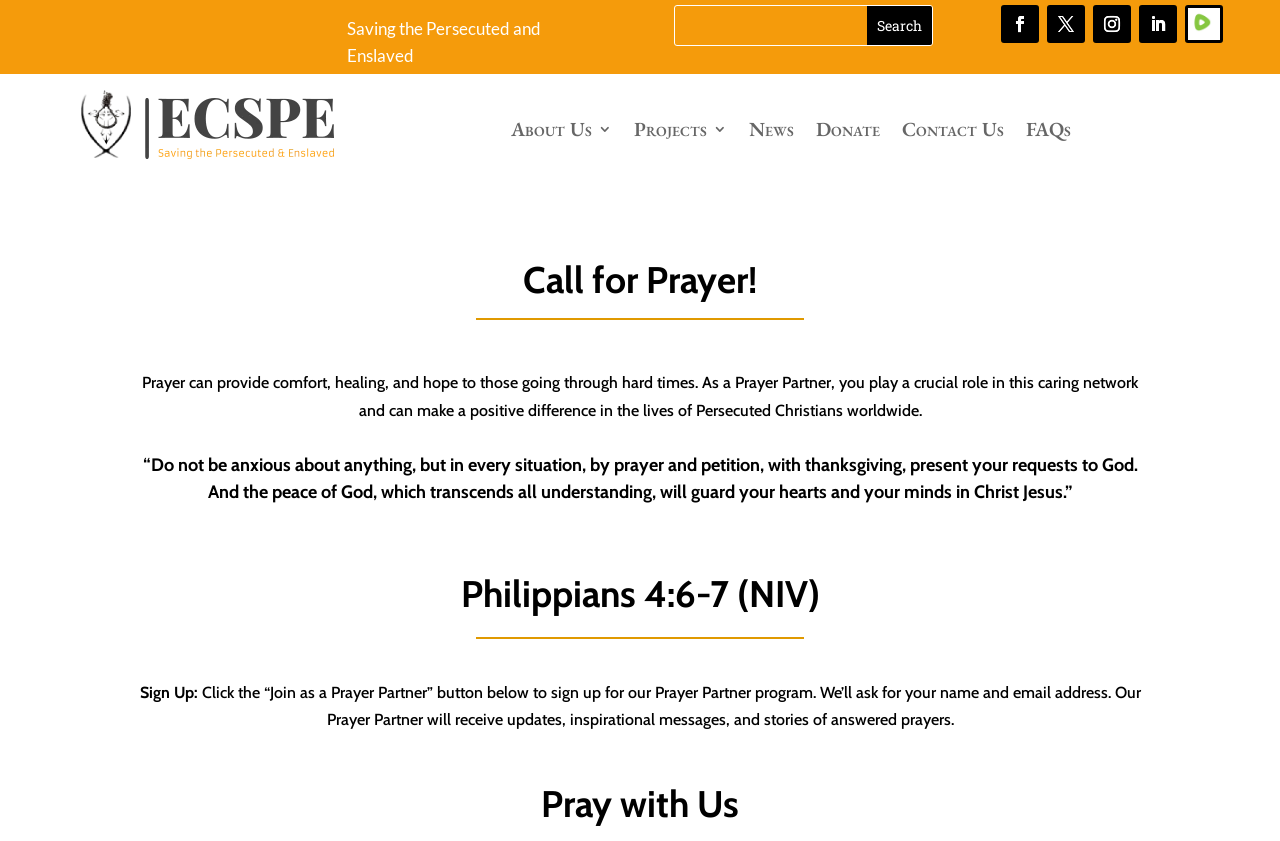Please identify the bounding box coordinates of the clickable area that will fulfill the following instruction: "Read about current projects". The coordinates should be in the format of four float numbers between 0 and 1, i.e., [left, top, right, bottom].

[0.495, 0.1, 0.568, 0.207]